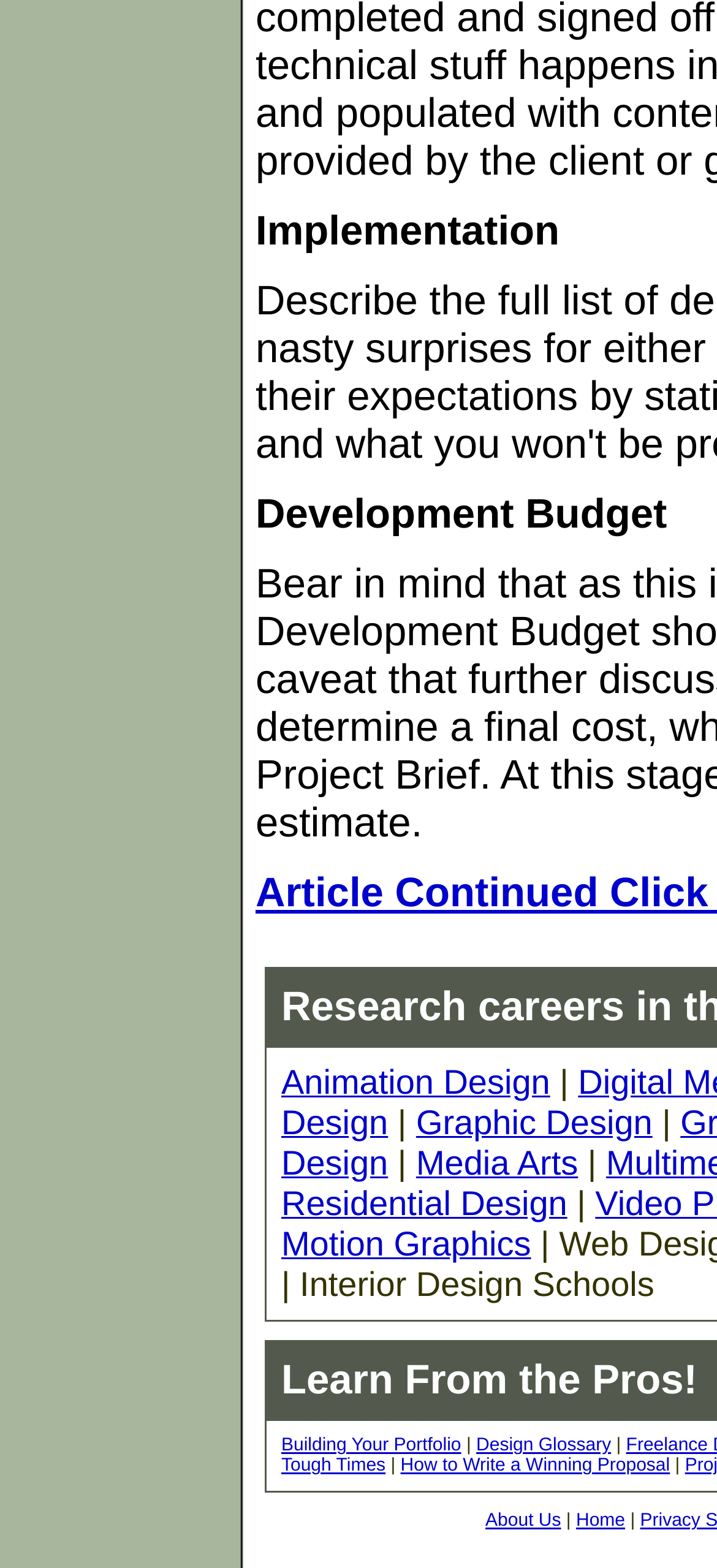How many design categories are listed?
Using the picture, provide a one-word or short phrase answer.

5